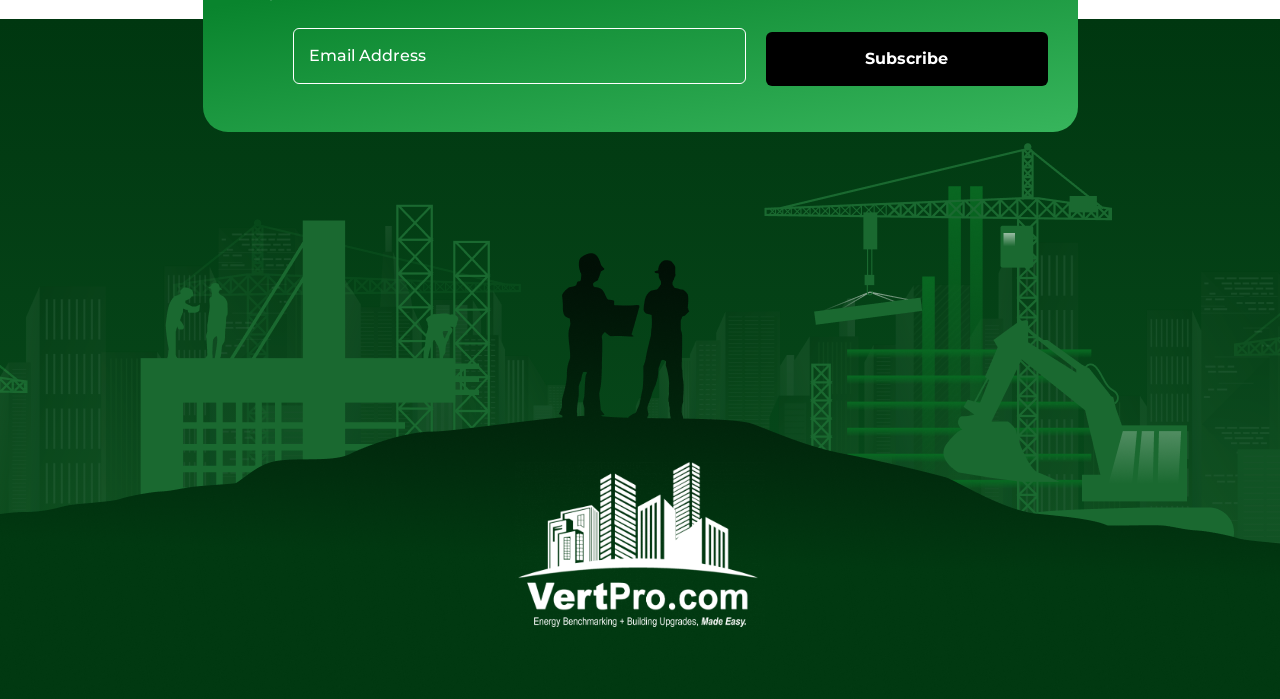Find the bounding box of the UI element described as: "Submit". The bounding box coordinates should be given as four float values between 0 and 1, i.e., [left, top, right, bottom].

None